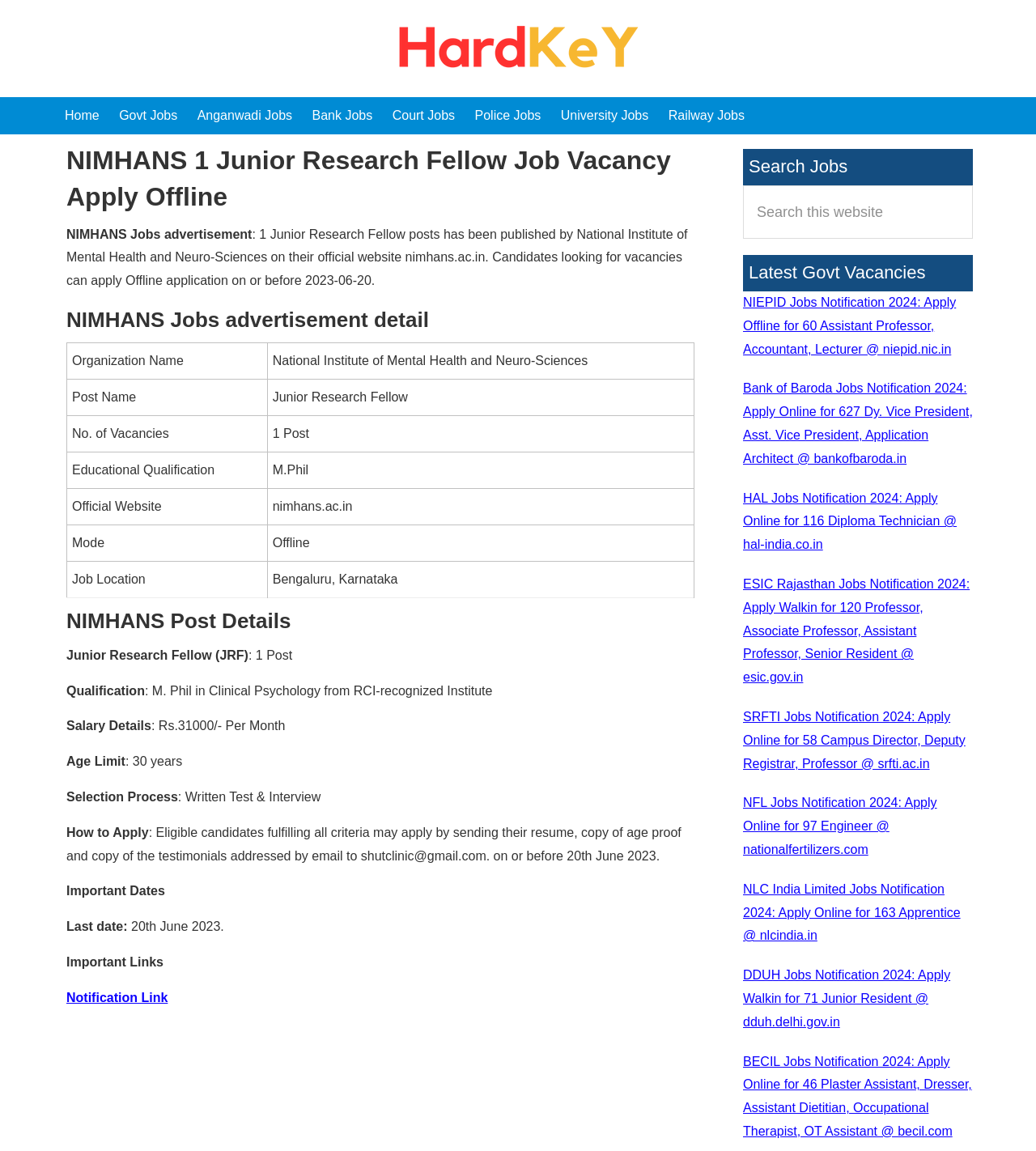Can you find the bounding box coordinates of the area I should click to execute the following instruction: "search for jail inmates"?

None